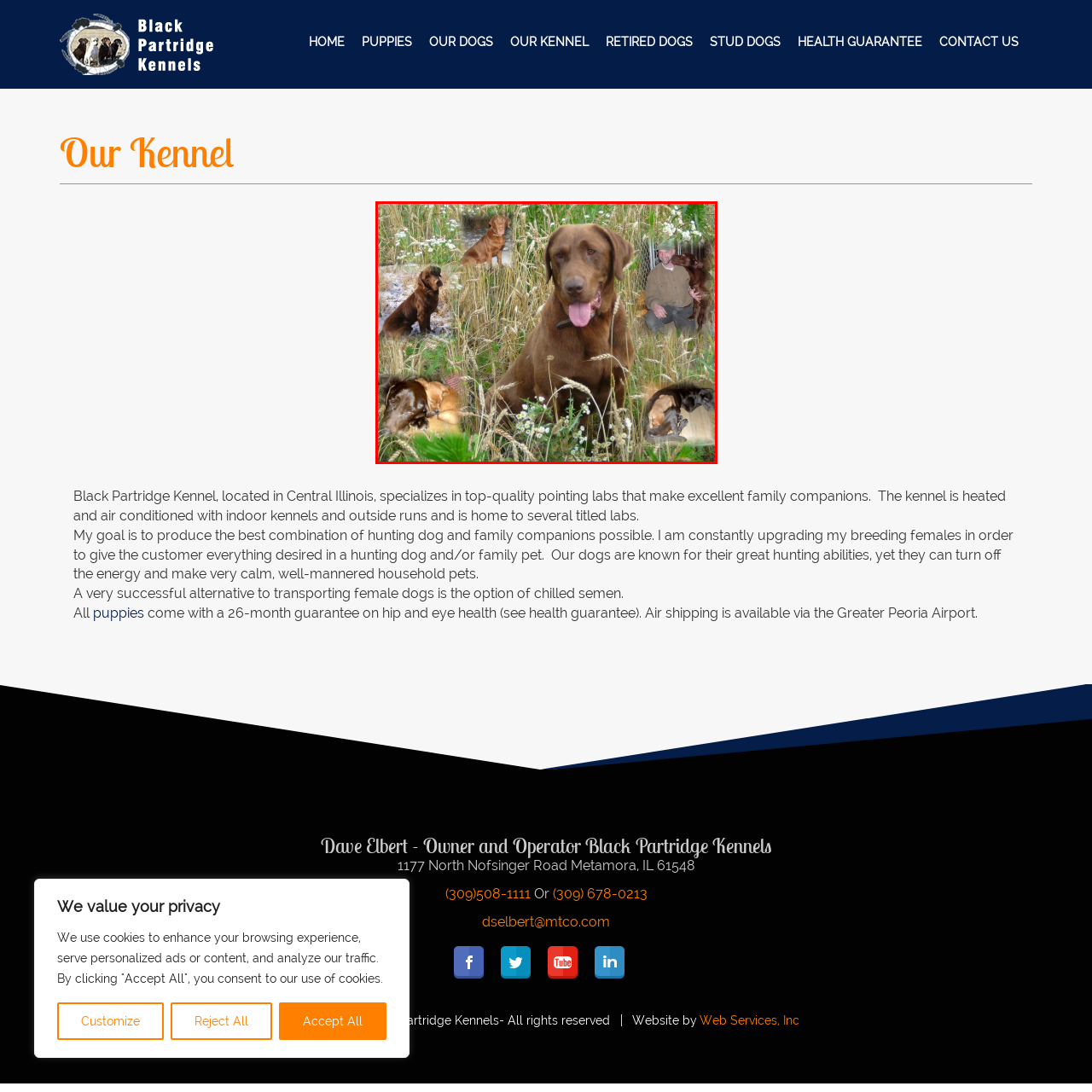Please examine the image highlighted by the red boundary and provide a comprehensive response to the following question based on the visual content: 
What is the purpose of the dogs bred by Black Partridge Kennels?

According to the caption, Black Partridge Kennels is known for breeding exceptional pointing labs that are not only skilled hunting companions but also loyal family pets.